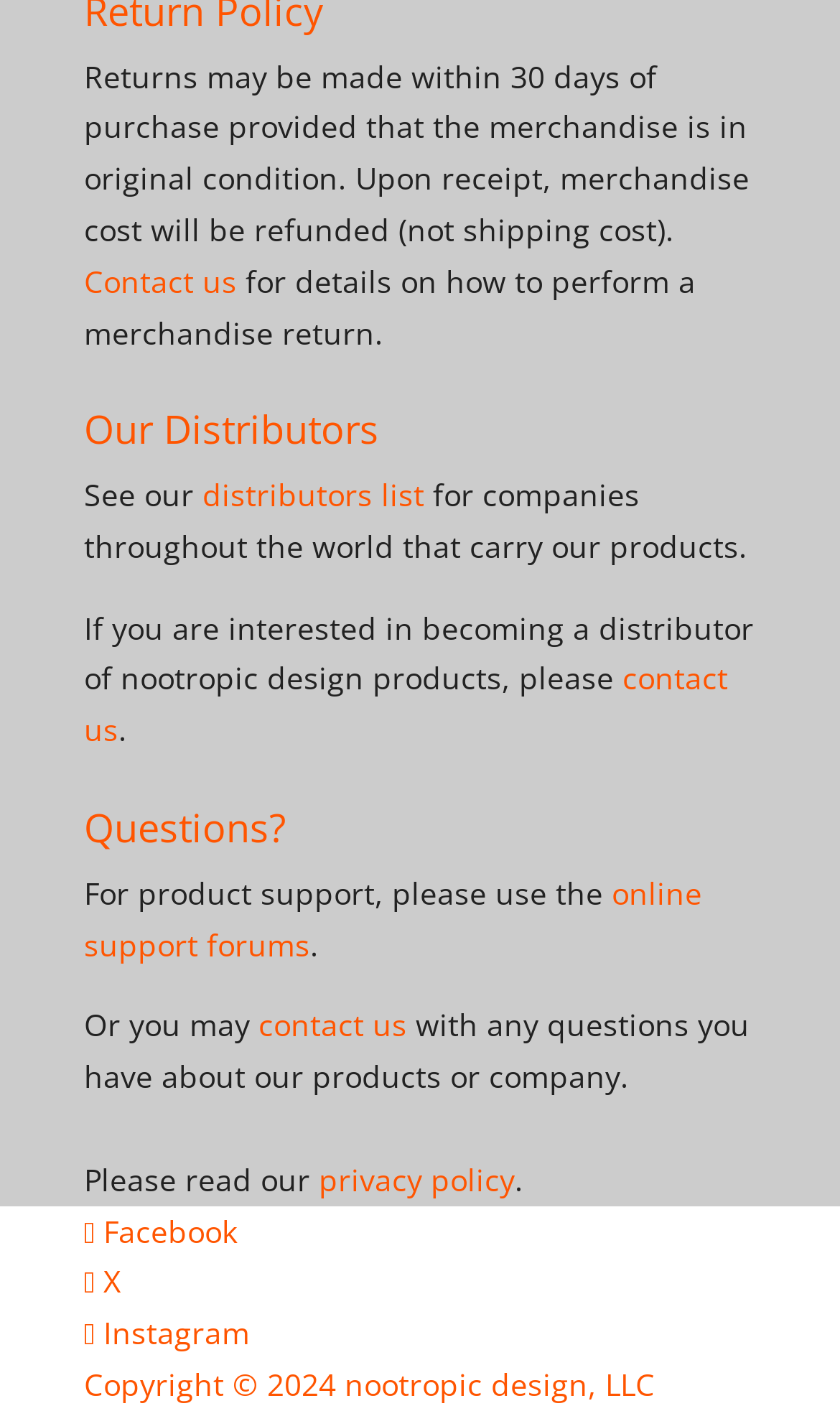What social media platforms are available?
Give a one-word or short phrase answer based on the image.

Facebook, Instagram